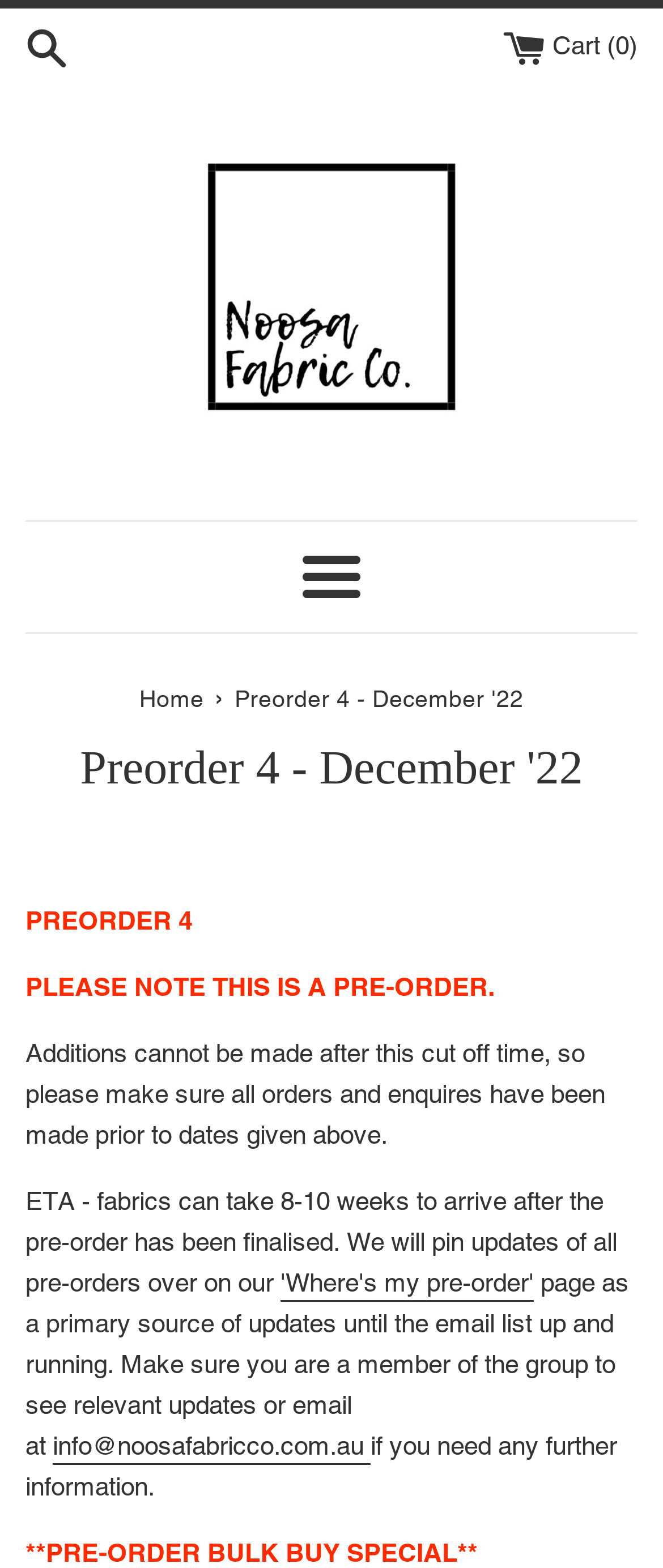Use a single word or phrase to respond to the question:
What is the current order status?

Pre-order